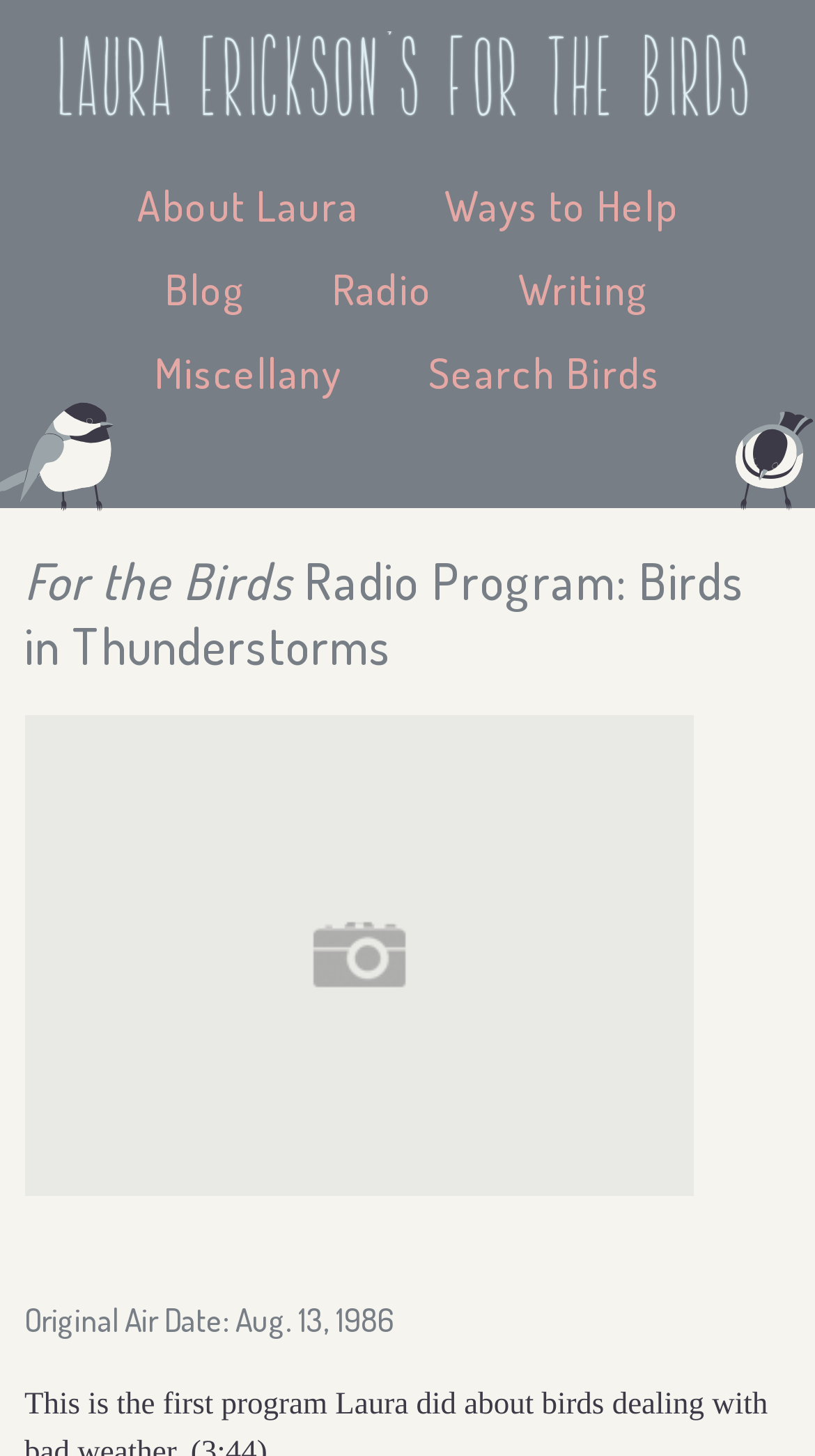Identify the bounding box coordinates for the element you need to click to achieve the following task: "visit Laura Erickson's homepage". Provide the bounding box coordinates as four float numbers between 0 and 1, in the form [left, top, right, bottom].

[0.0, 0.022, 1.0, 0.089]